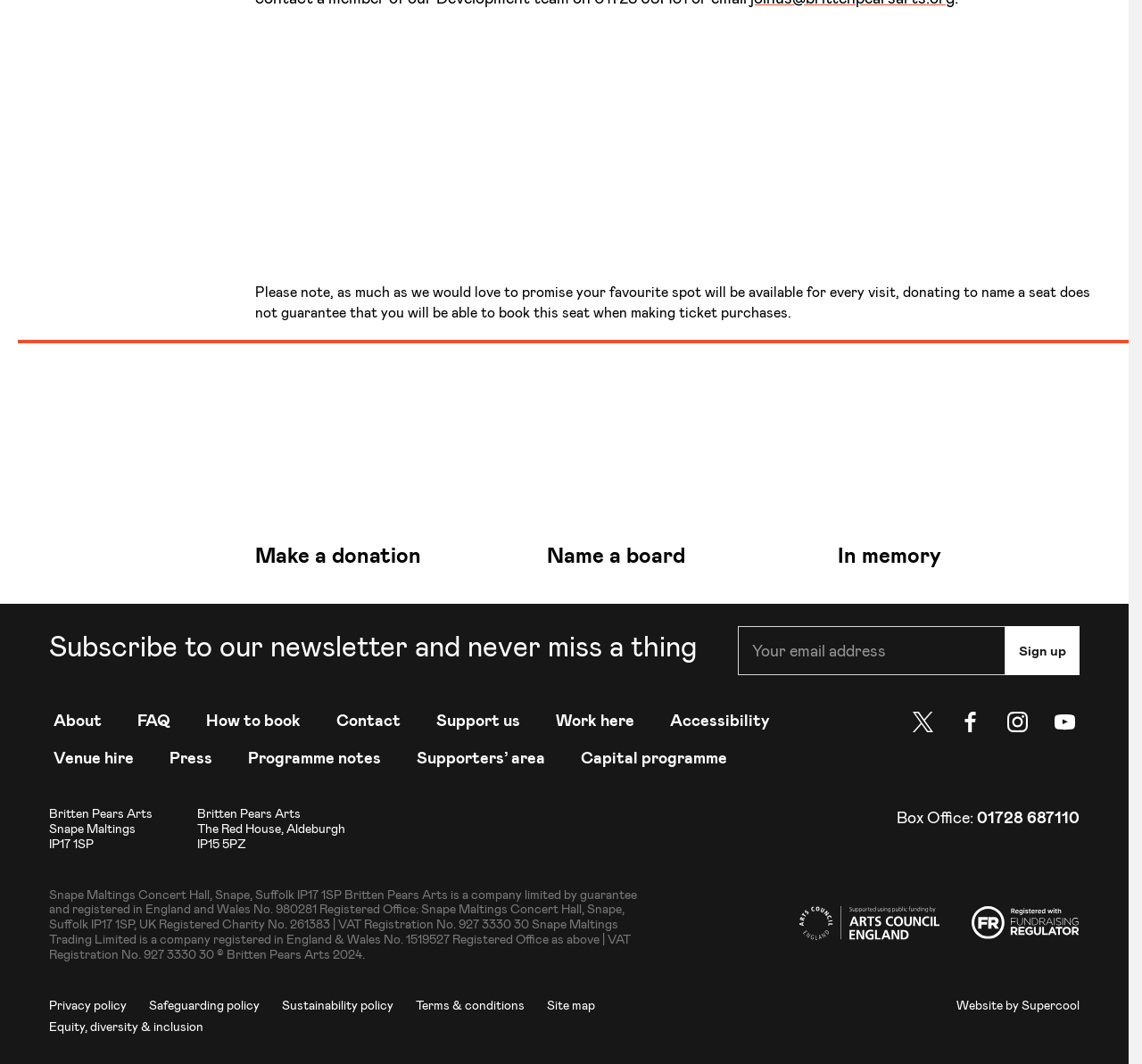Identify the bounding box coordinates of the section to be clicked to complete the task described by the following instruction: "Go to top of the page". The coordinates should be four float numbers between 0 and 1, formatted as [left, top, right, bottom].

None